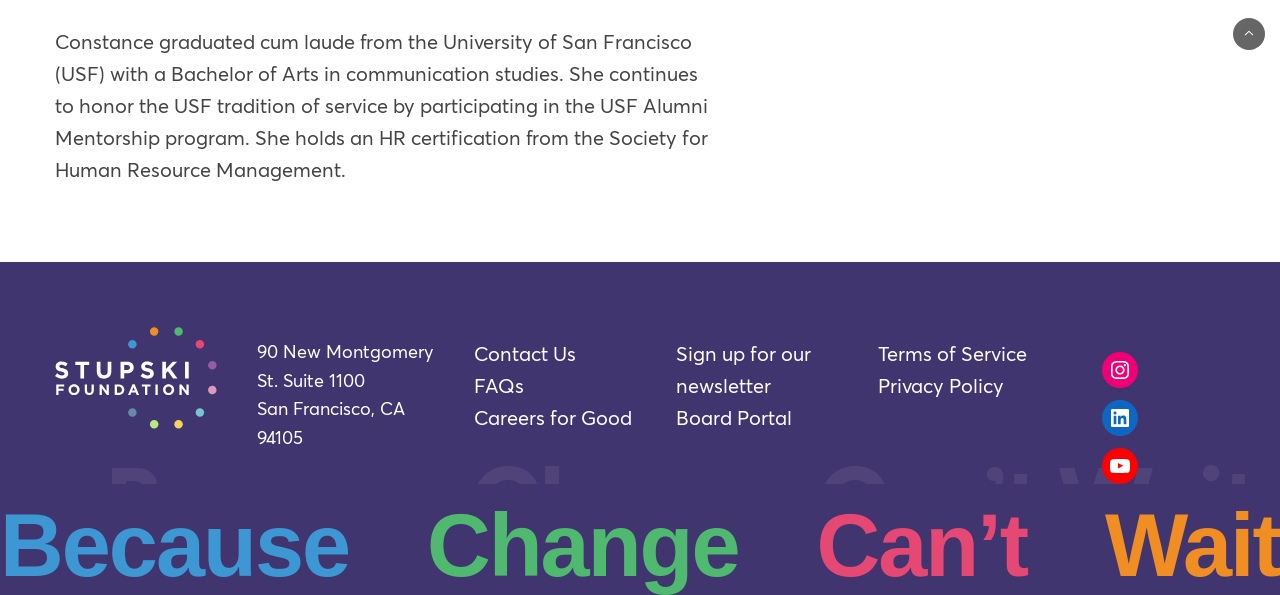Find the bounding box coordinates for the UI element whose description is: "Careers for Good". The coordinates should be four float numbers between 0 and 1, in the format [left, top, right, bottom].

[0.371, 0.687, 0.494, 0.721]